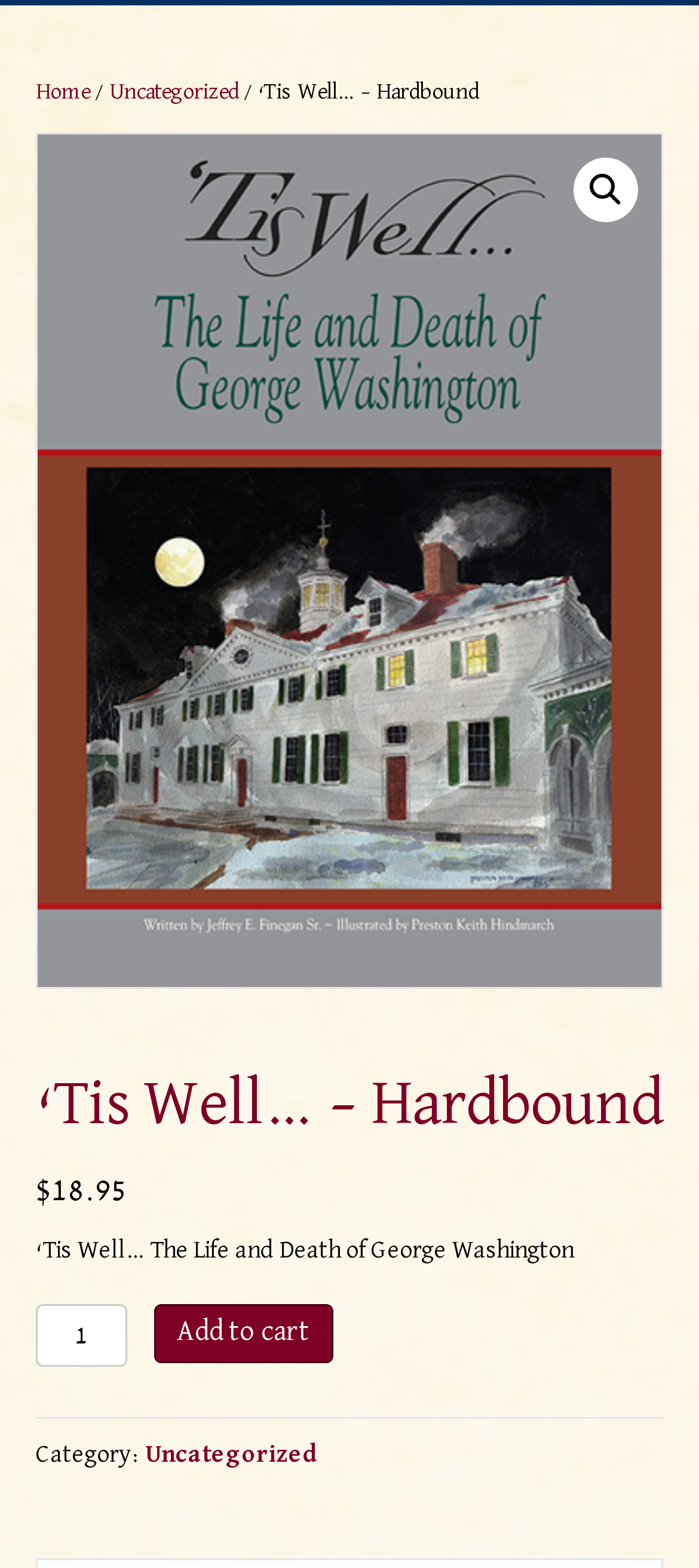Extract the bounding box coordinates for the UI element described as: "alt="🔍"".

[0.821, 0.101, 0.913, 0.142]